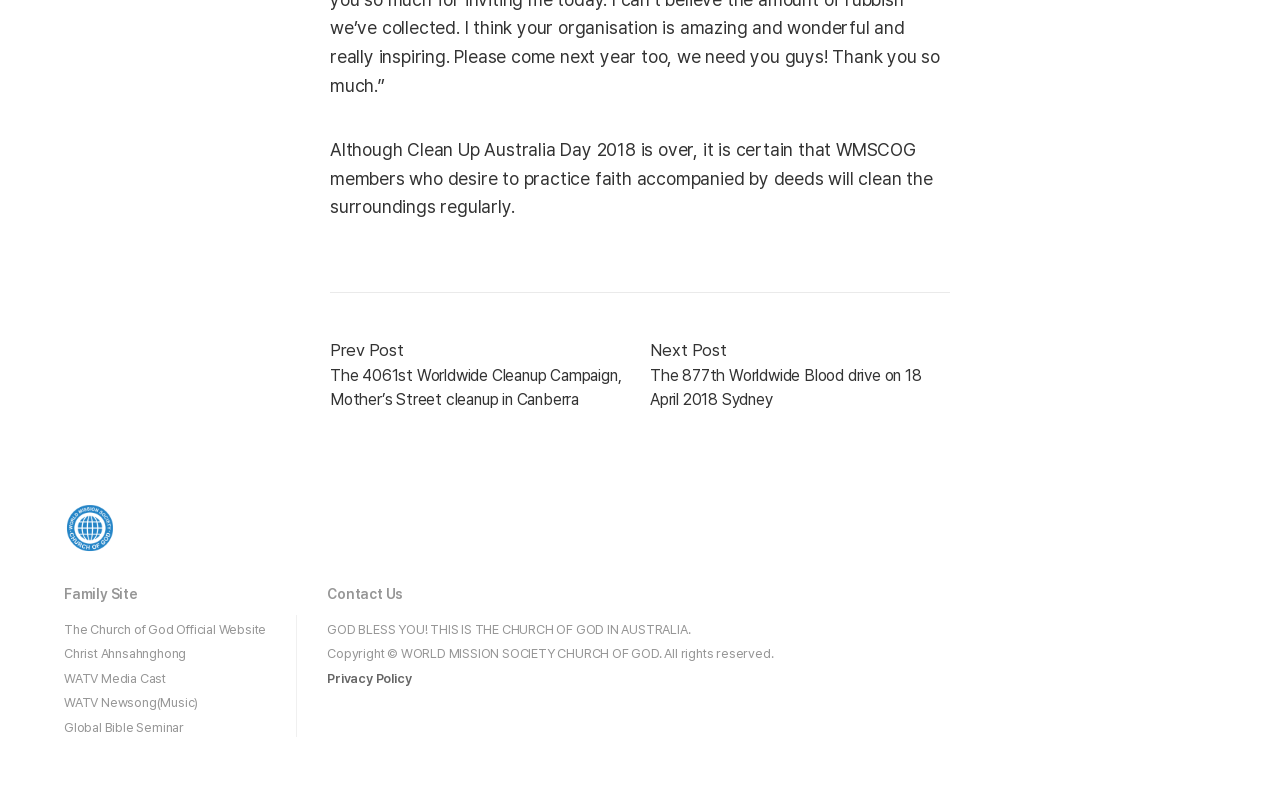Please identify the bounding box coordinates of the clickable area that will fulfill the following instruction: "Visit the Church of God Official Website". The coordinates should be in the format of four float numbers between 0 and 1, i.e., [left, top, right, bottom].

[0.05, 0.78, 0.208, 0.799]